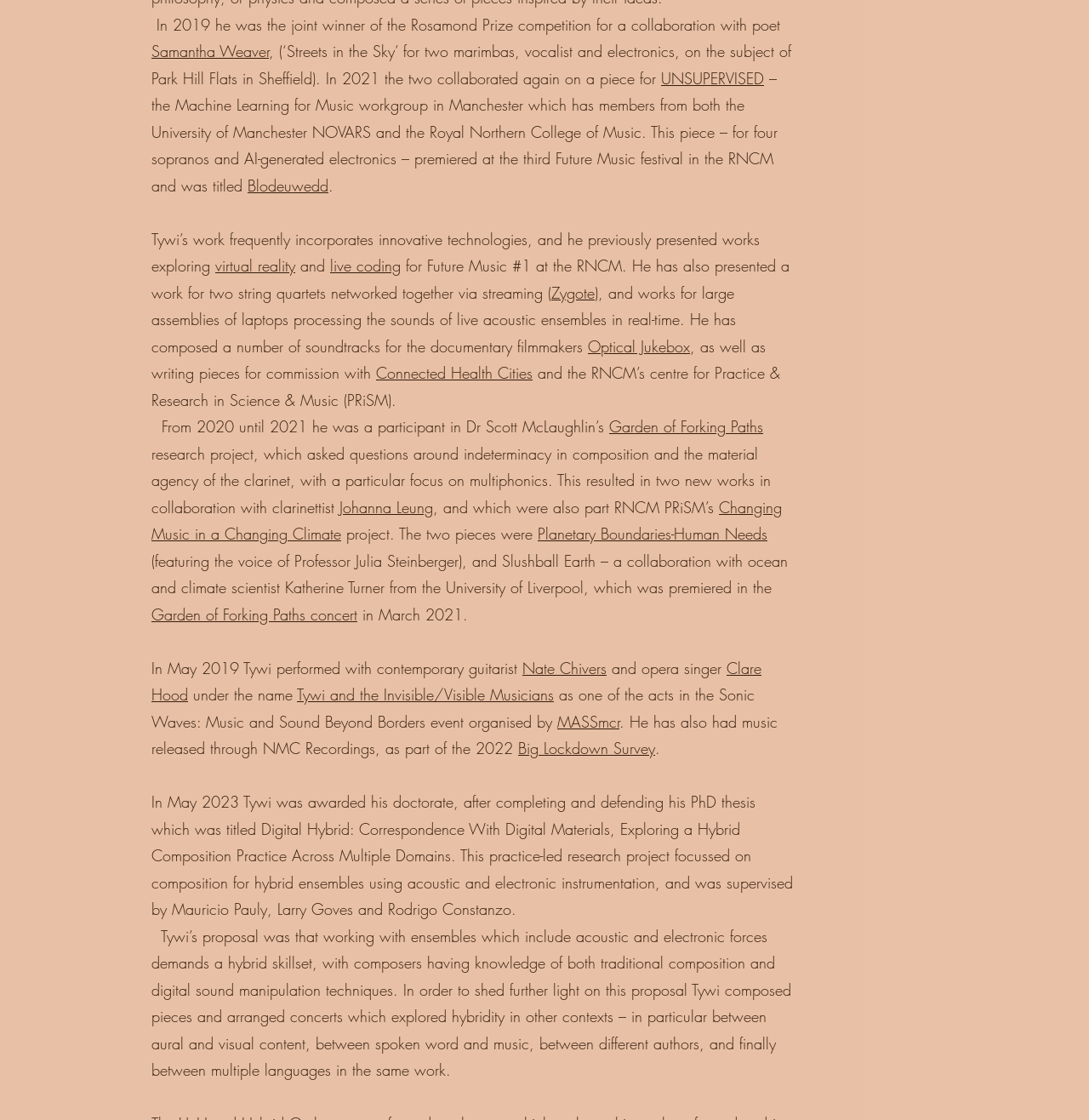Given the description of the UI element: "Garden of Forking Paths concert", predict the bounding box coordinates in the form of [left, top, right, bottom], with each value being a float between 0 and 1.

[0.139, 0.539, 0.328, 0.557]